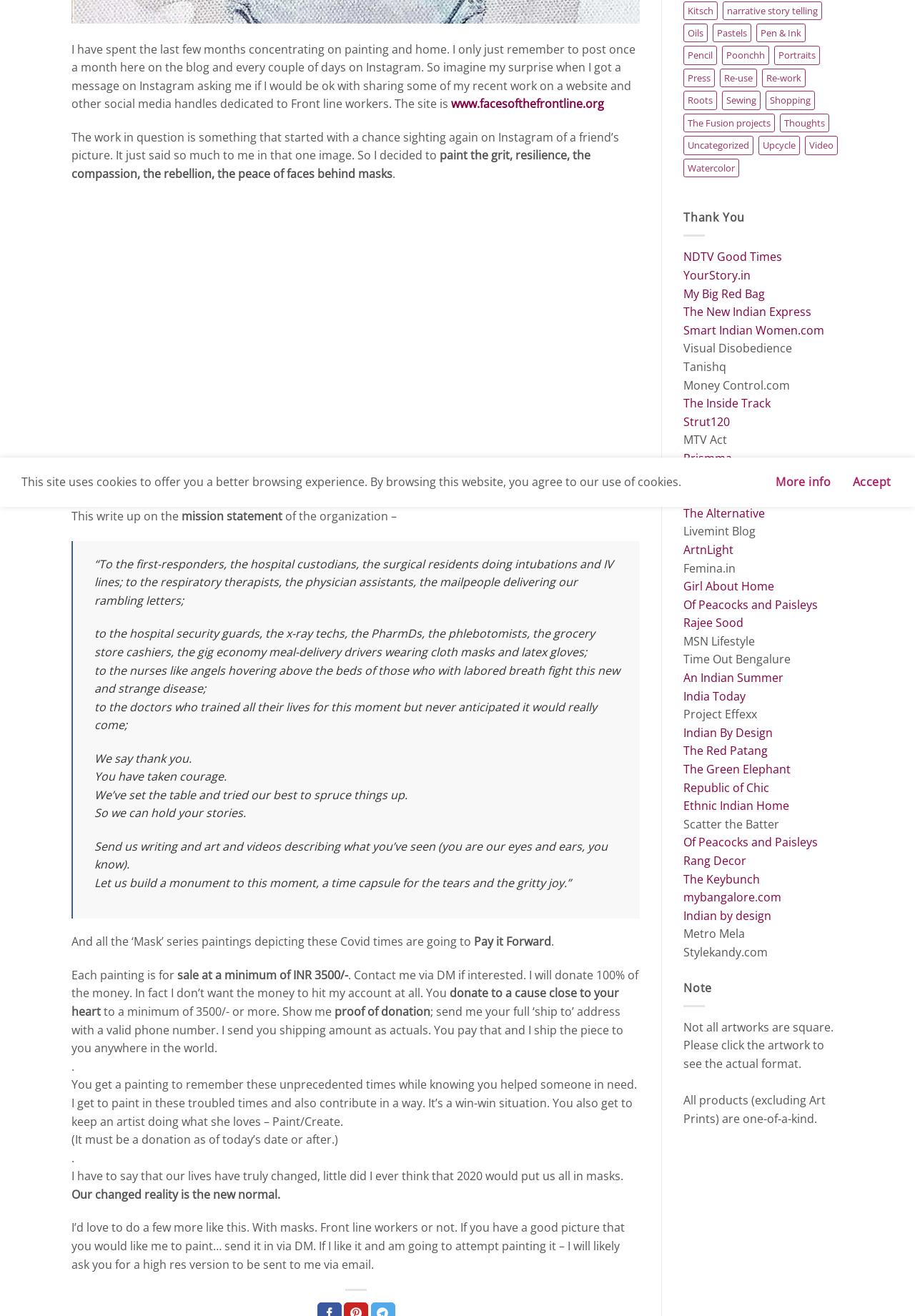Find the bounding box coordinates for the HTML element described in this sentence: "Useful Links". Provide the coordinates as four float numbers between 0 and 1, in the format [left, top, right, bottom].

None